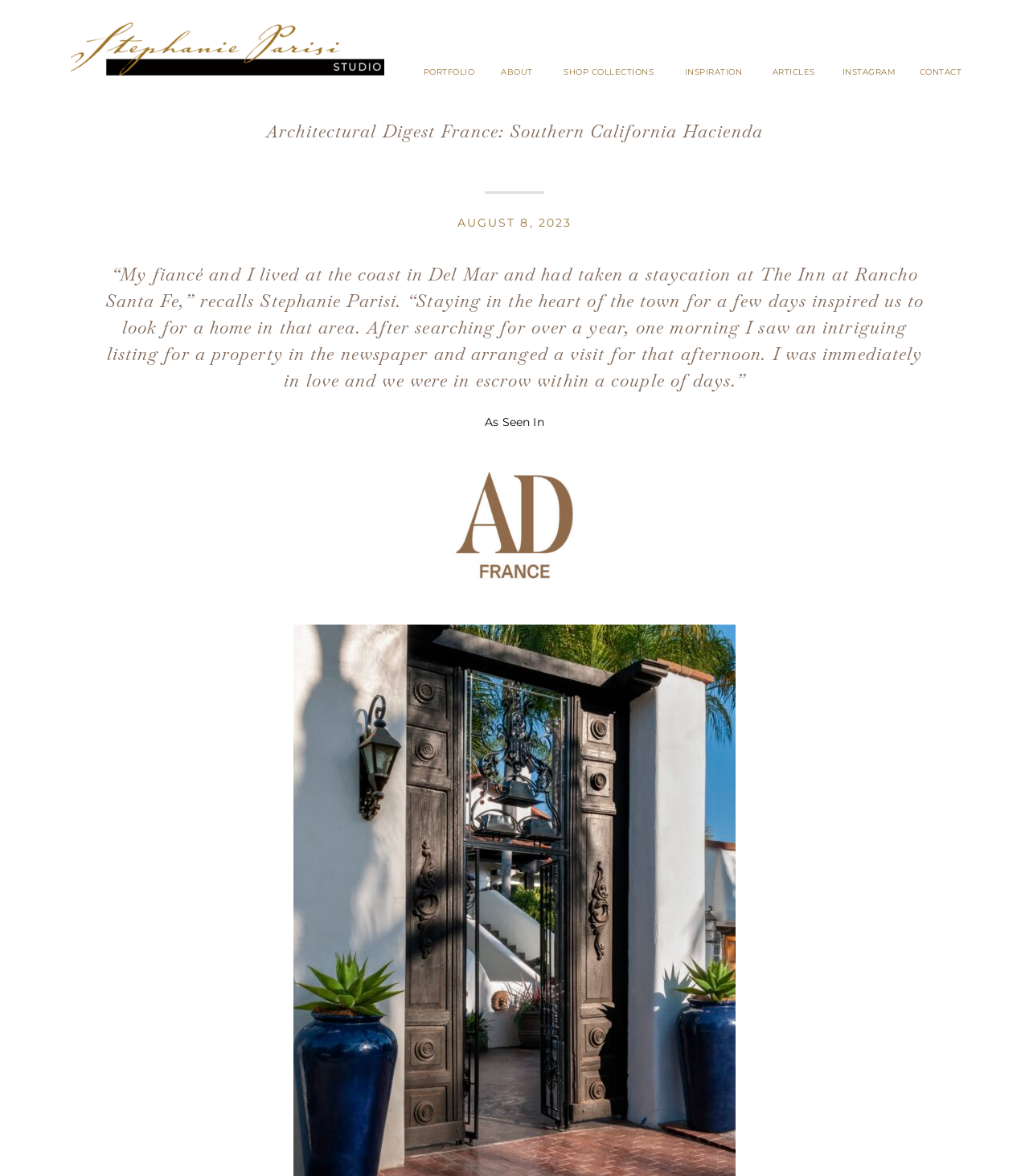Please identify the bounding box coordinates of the element that needs to be clicked to execute the following command: "Click on the ABOUT link". Provide the bounding box using four float numbers between 0 and 1, formatted as [left, top, right, bottom].

[0.487, 0.057, 0.518, 0.066]